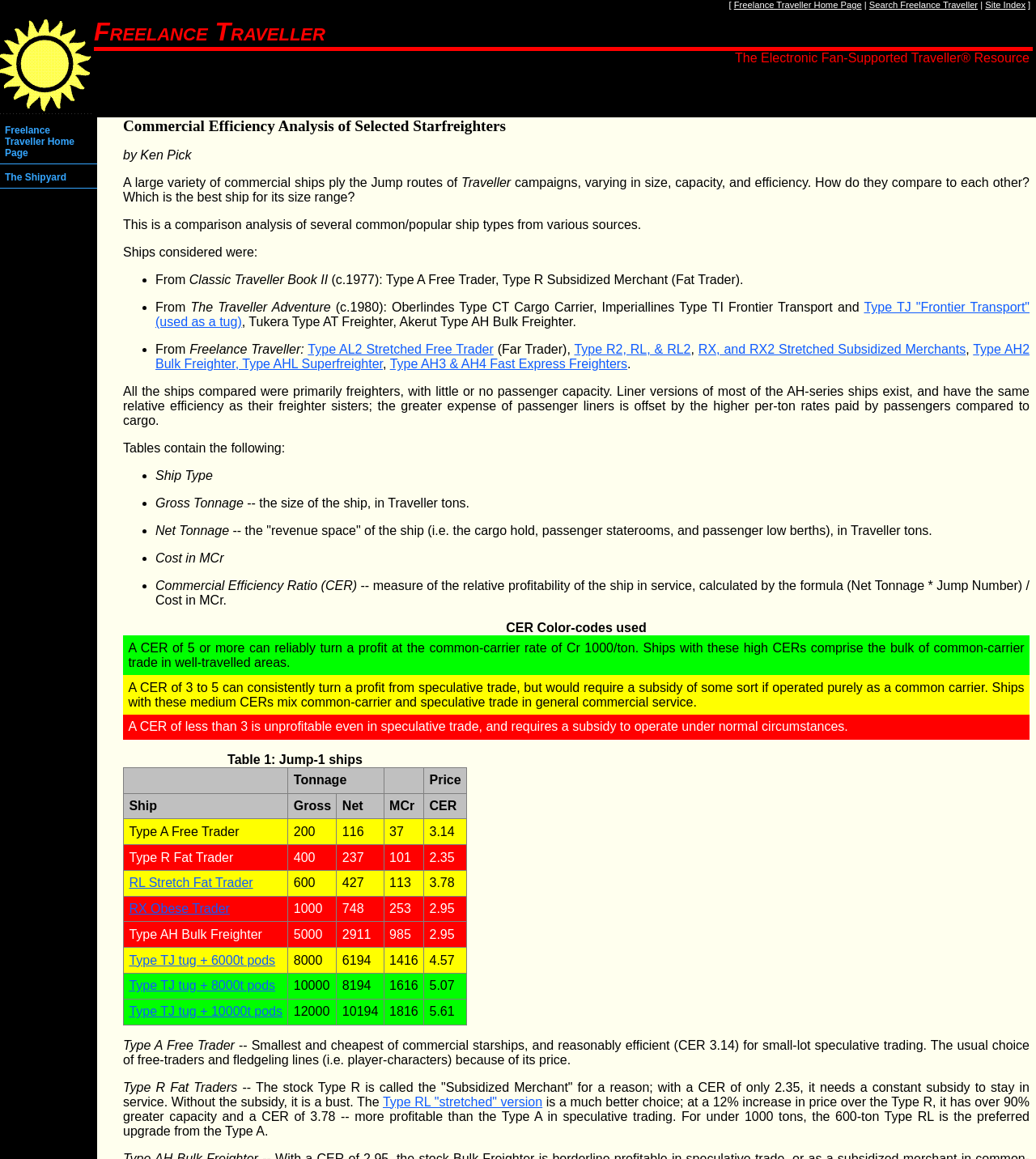Using the elements shown in the image, answer the question comprehensively: What is the purpose of the analysis?

The purpose of the analysis is to compare the commercial efficiency of various starfreighters, which is stated in the introduction as 'How do they compare to each other? Which is the best ship for its size range?'.